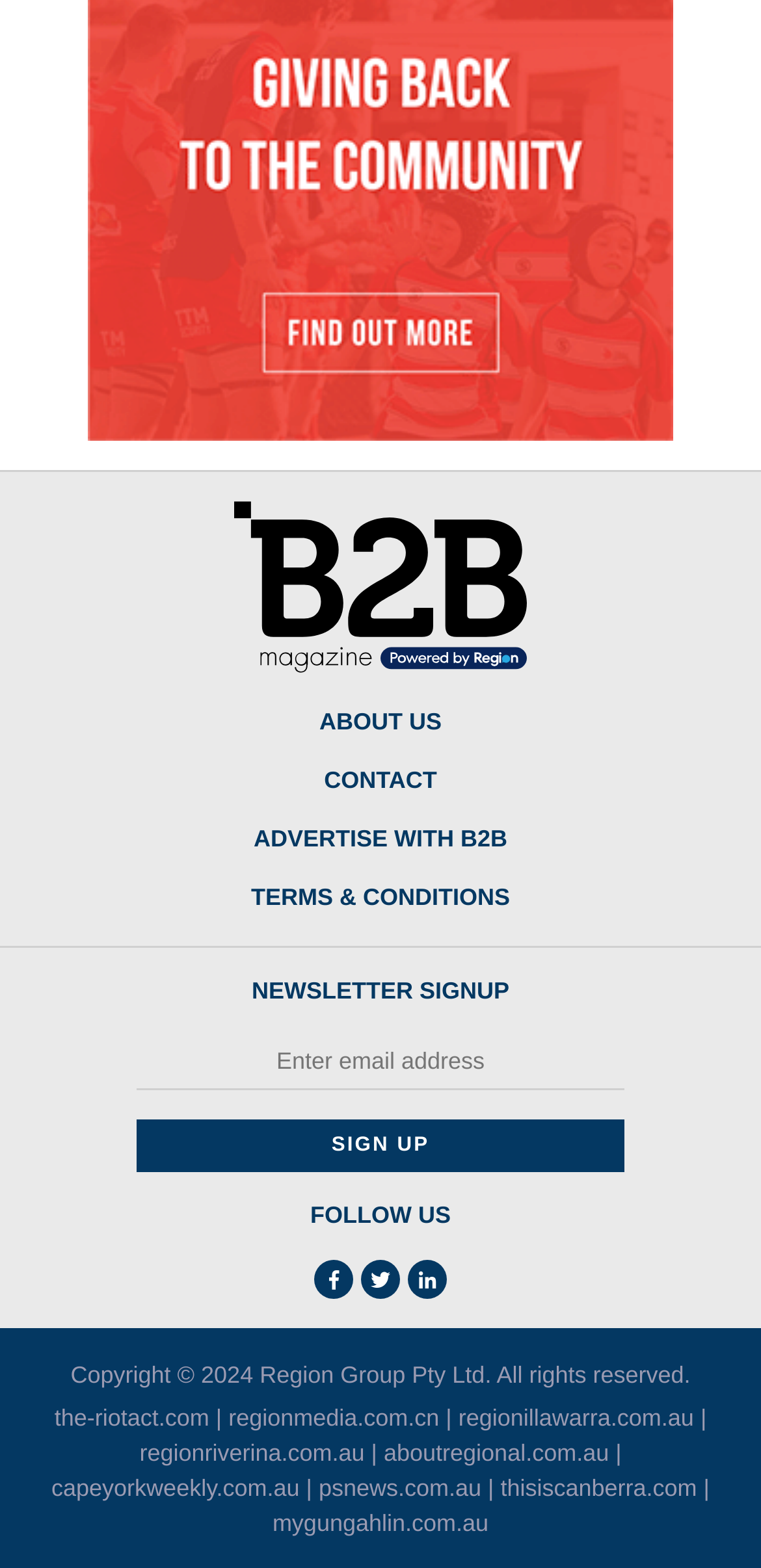Find the bounding box coordinates of the element to click in order to complete the given instruction: "Read TERMS & CONDITIONS."

[0.33, 0.565, 0.67, 0.581]